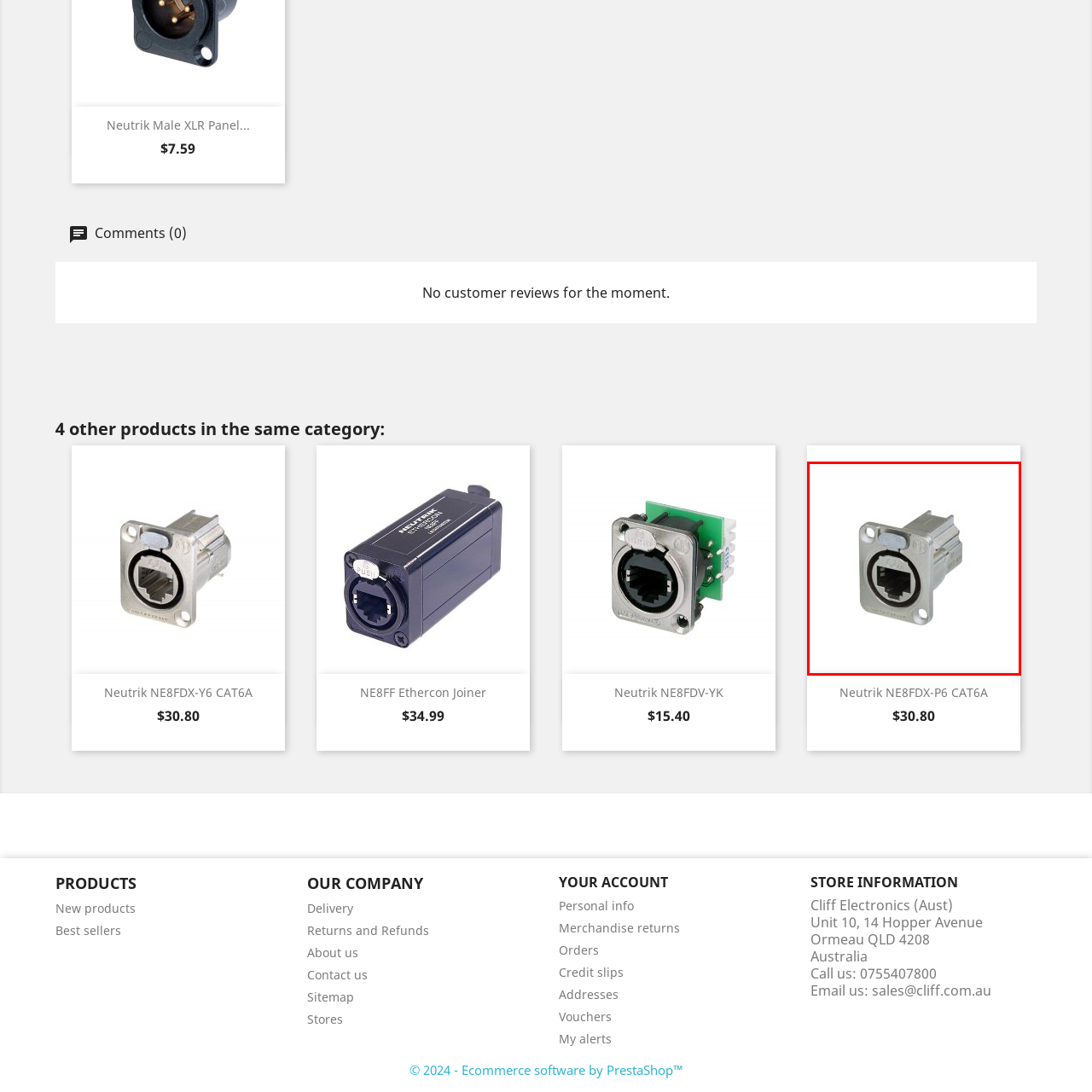What is the purpose of the latched design?
Look at the image surrounded by the red border and respond with a one-word or short-phrase answer based on your observation.

Prevent accidental disconnection